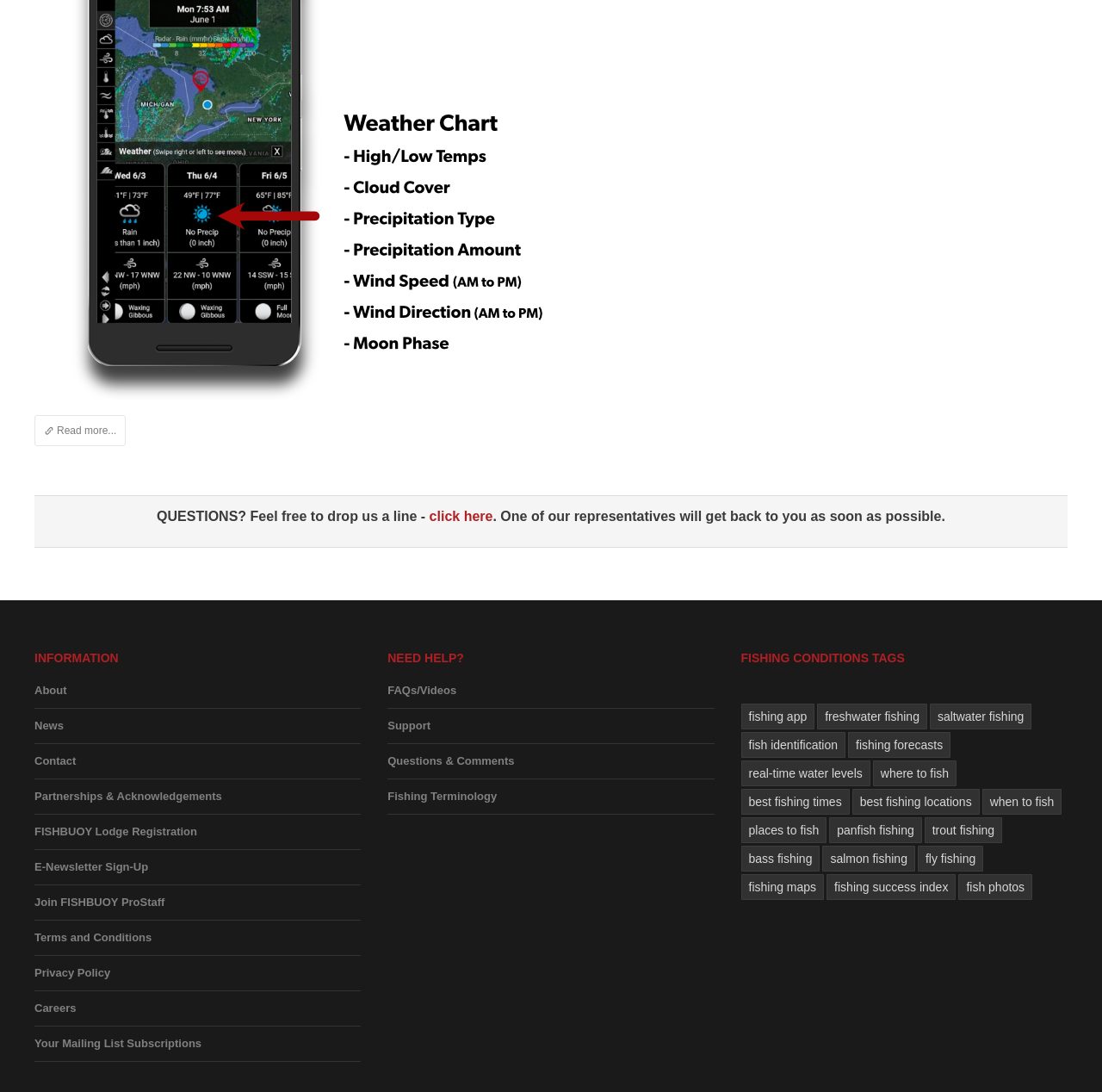How many links are there under 'INFORMATION'?
Please provide a comprehensive answer to the question based on the webpage screenshot.

I counted the links under the 'INFORMATION' heading, which are 'About', 'News', 'Contact', 'Partnerships & Acknowledgements', 'FISHBUOY Lodge Registration', 'E-Newsletter Sign-Up', and 'Join FISHBUOY ProStaff'. There are 7 links in total.